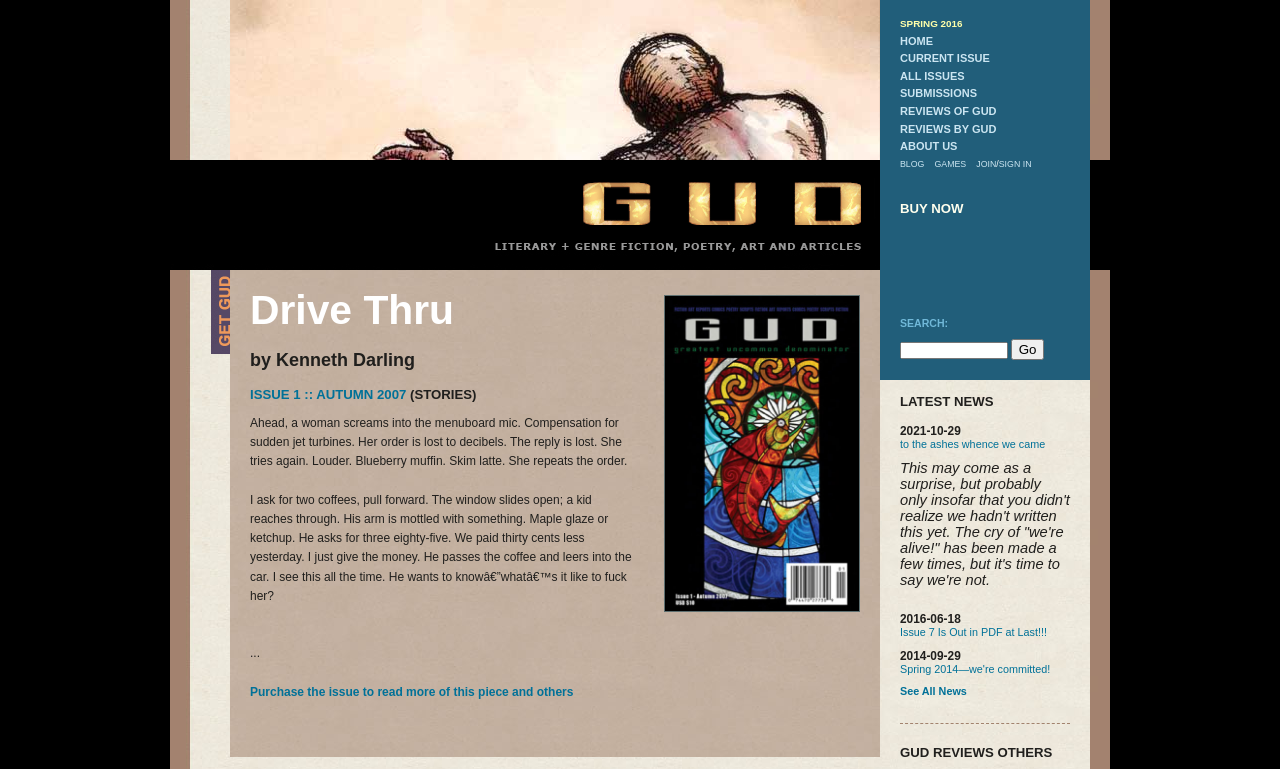Explain the contents of the webpage comprehensively.

This webpage appears to be the online magazine "Greatest Uncommon Denominator" with a focus on literary and genre fiction, poetry, art, and articles. At the top, there is a heading with the magazine's name and a link to subscribe. Below this, there are two columns of links: one on the left with links to the magazine's home page, current issue, and other sections, and one on the right with links to reviews, submissions, and other features.

In the center of the page, there is a large image of the cover of Issue 1, Autumn 2007, with headings and text describing the issue's contents. The main article, "Drive Thru" by Kenneth Darling, is displayed below the image, with a brief excerpt from the story. The excerpt is divided into three paragraphs, with a link to purchase the issue to read more at the bottom.

To the right of the article, there is a search bar with a heading "SEARCH:" and a button to submit the search query. Below this, there are headings and links to the latest news, including dates and brief summaries of each news item.

At the very bottom of the page, there is a separator line, followed by a heading "GUD REVIEWS OTHERS" and a link to see all news. Overall, the webpage has a clean and organized layout, with clear headings and concise text.